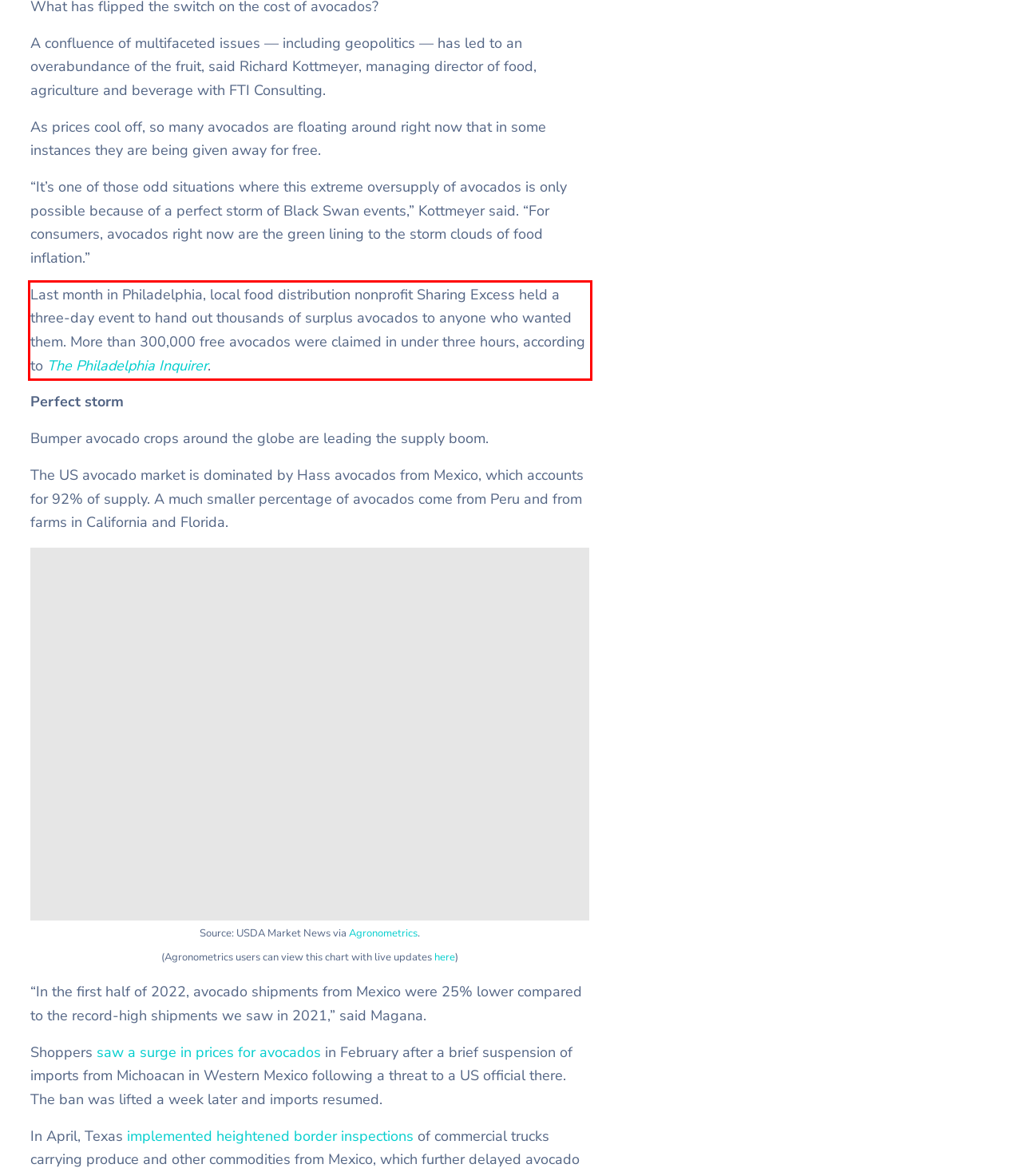Please extract the text content from the UI element enclosed by the red rectangle in the screenshot.

Last month in Philadelphia, local food distribution nonprofit Sharing Excess held a three-day event to hand out thousands of surplus avocados to anyone who wanted them. More than 300,000 free avocados were claimed in under three hours, according to The Philadelphia Inquirer.